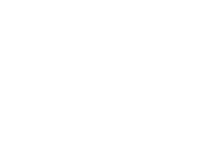Utilize the details in the image to thoroughly answer the following question: What is the maximum reward amount?

According to the caption, participants can win substantial rewards up to $20,000 by engaging in various activities and challenges during the Football Carnival event.